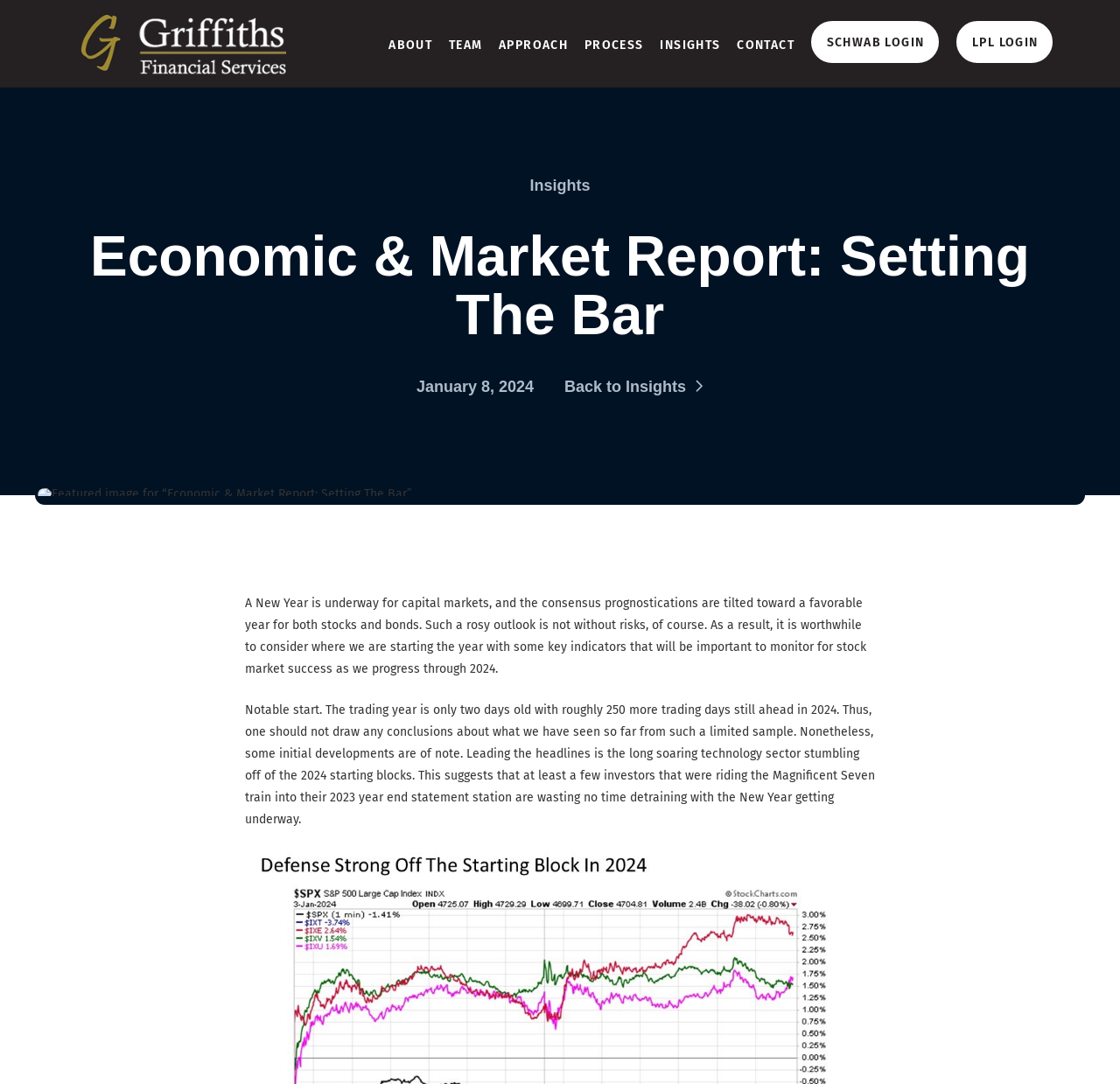What is the name of the financial services company?
Based on the screenshot, give a detailed explanation to answer the question.

The question asks for the name of the financial services company. By looking at the webpage, we can see that the company's logo and name 'Griffiths Financial Services' are displayed at the top left corner of the page, which is a common location for a company's branding.